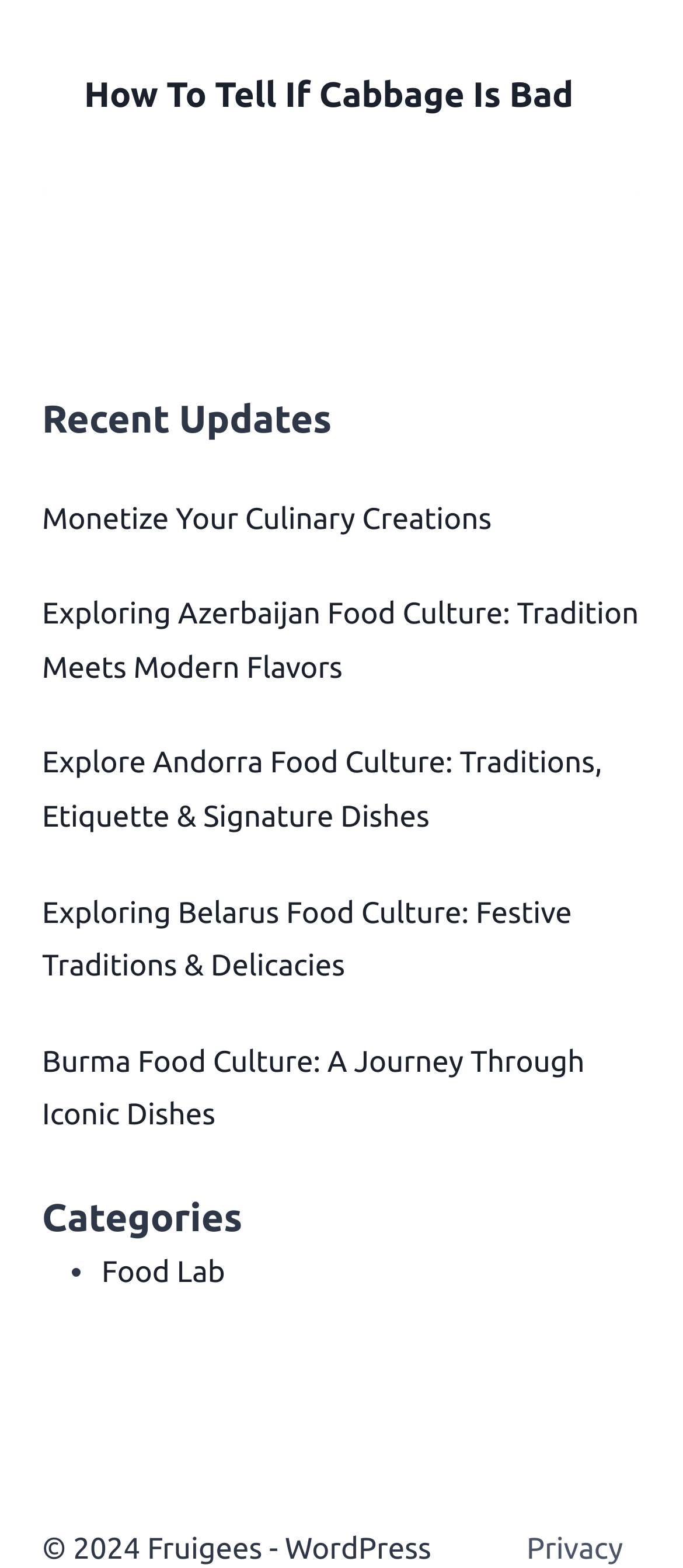Find the bounding box coordinates of the clickable region needed to perform the following instruction: "view the categories section". The coordinates should be provided as four float numbers between 0 and 1, i.e., [left, top, right, bottom].

[0.062, 0.758, 0.938, 0.795]